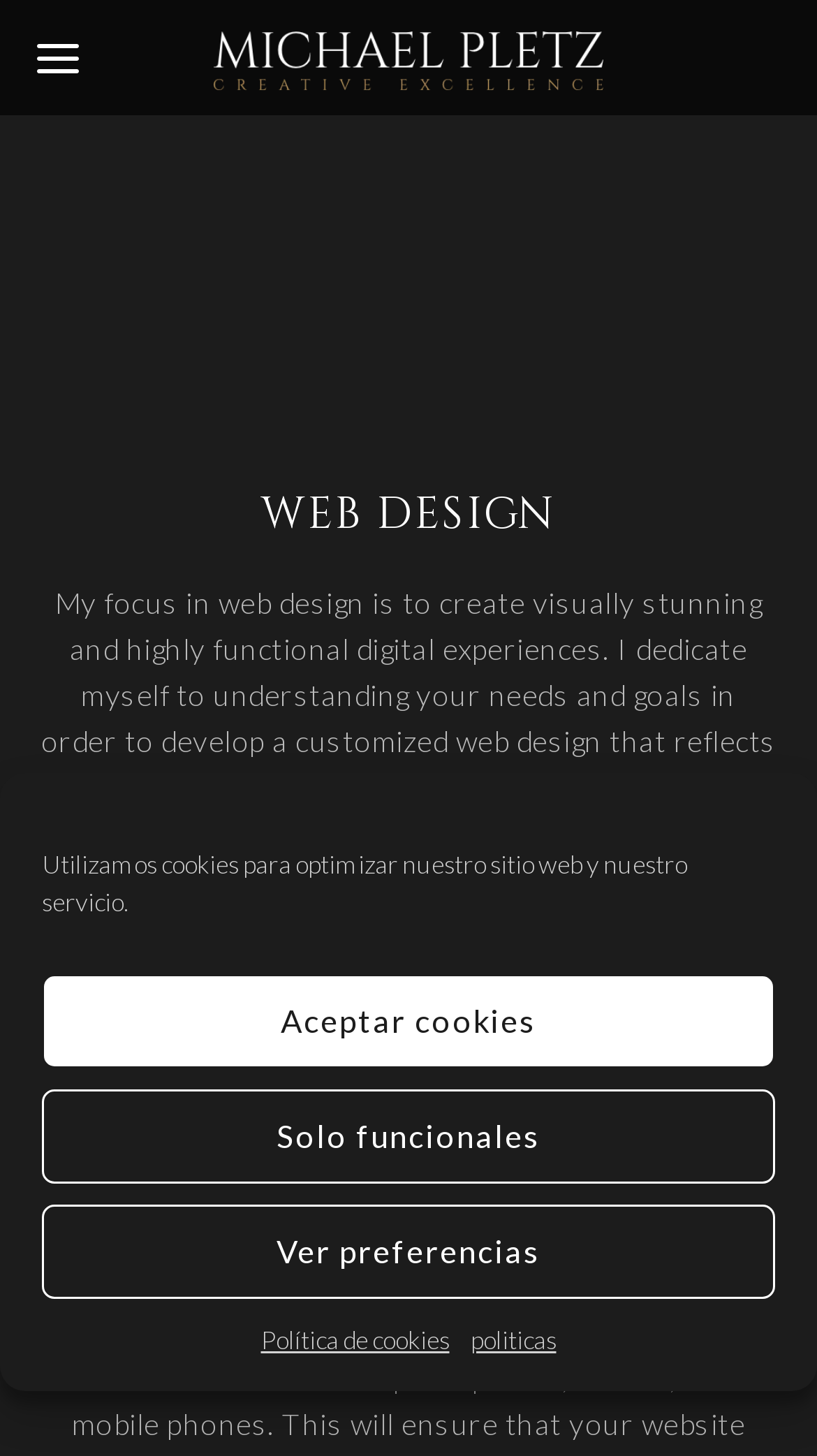Using the details in the image, give a detailed response to the question below:
What elements are used to deliver an intuitive user experience?

Based on the webpage content, Michael Pletz uses elements of minimalism and simplicity to deliver an intuitive and seamless user experience, ensuring that visitors can easily find the information they are looking for, which is stated in the third paragraph of the webpage.